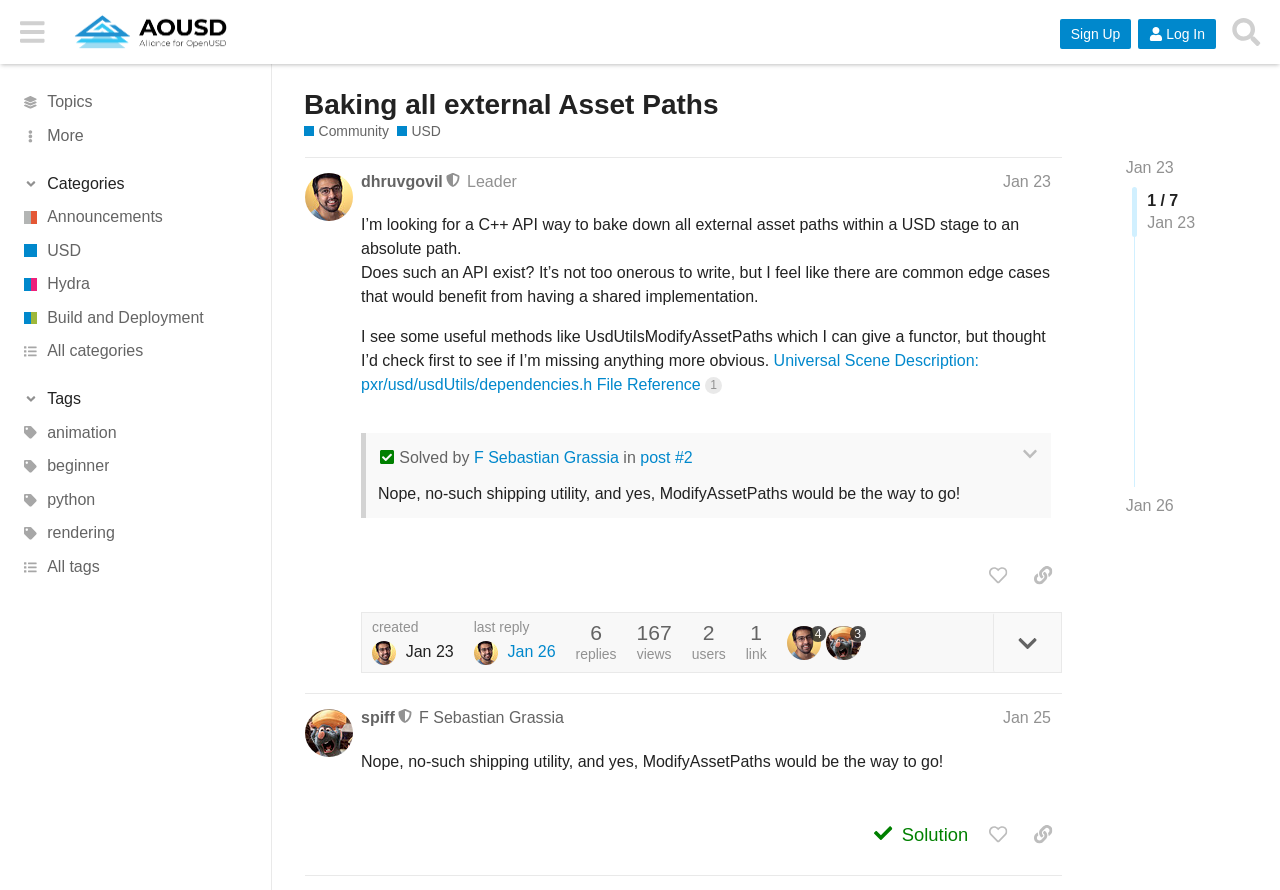Locate the bounding box coordinates of the element's region that should be clicked to carry out the following instruction: "Expand the quote". The coordinates need to be four float numbers between 0 and 1, i.e., [left, top, right, bottom].

[0.799, 0.501, 0.811, 0.52]